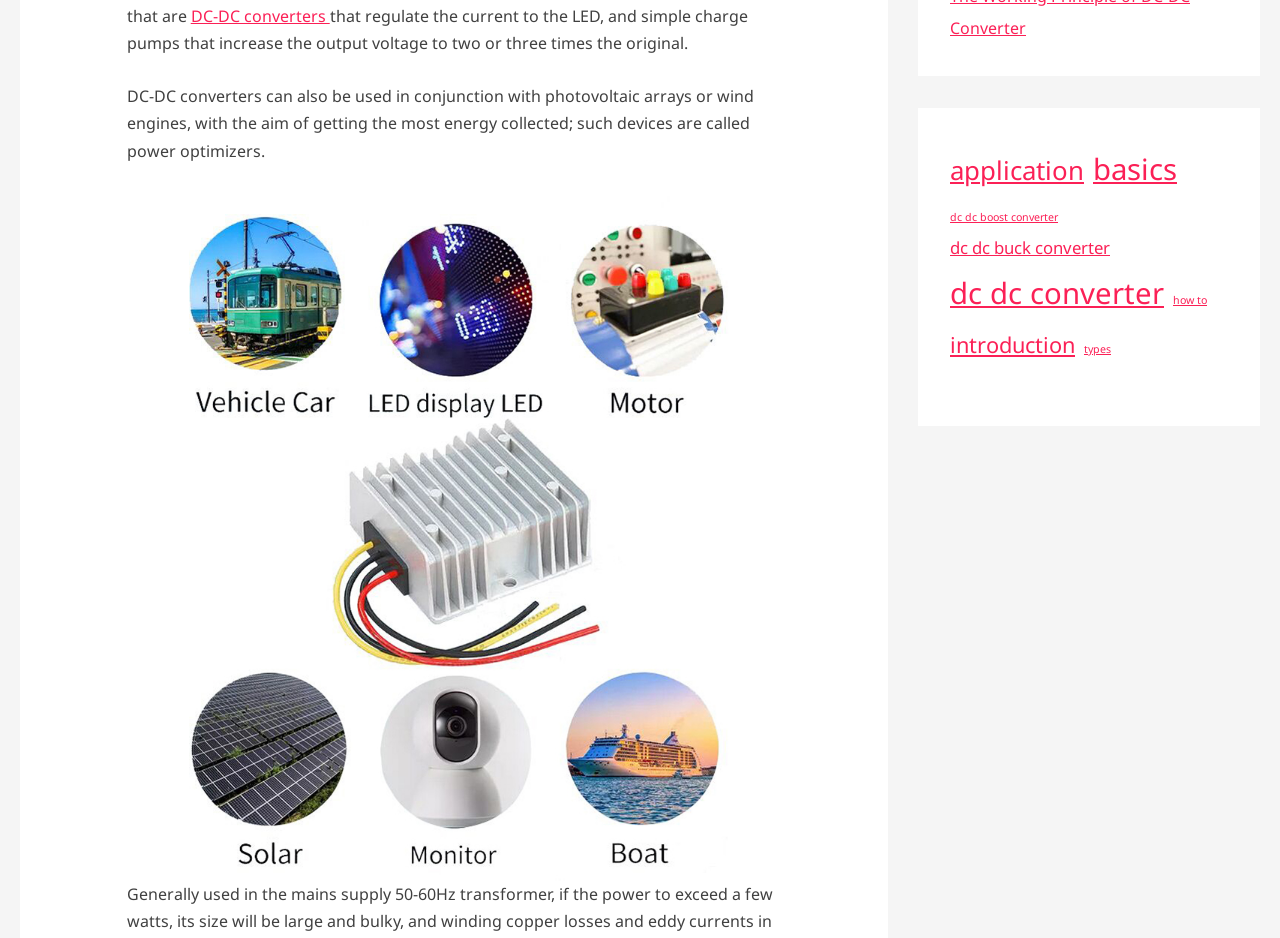Give the bounding box coordinates for the element described by: "basics".

[0.854, 0.149, 0.92, 0.212]